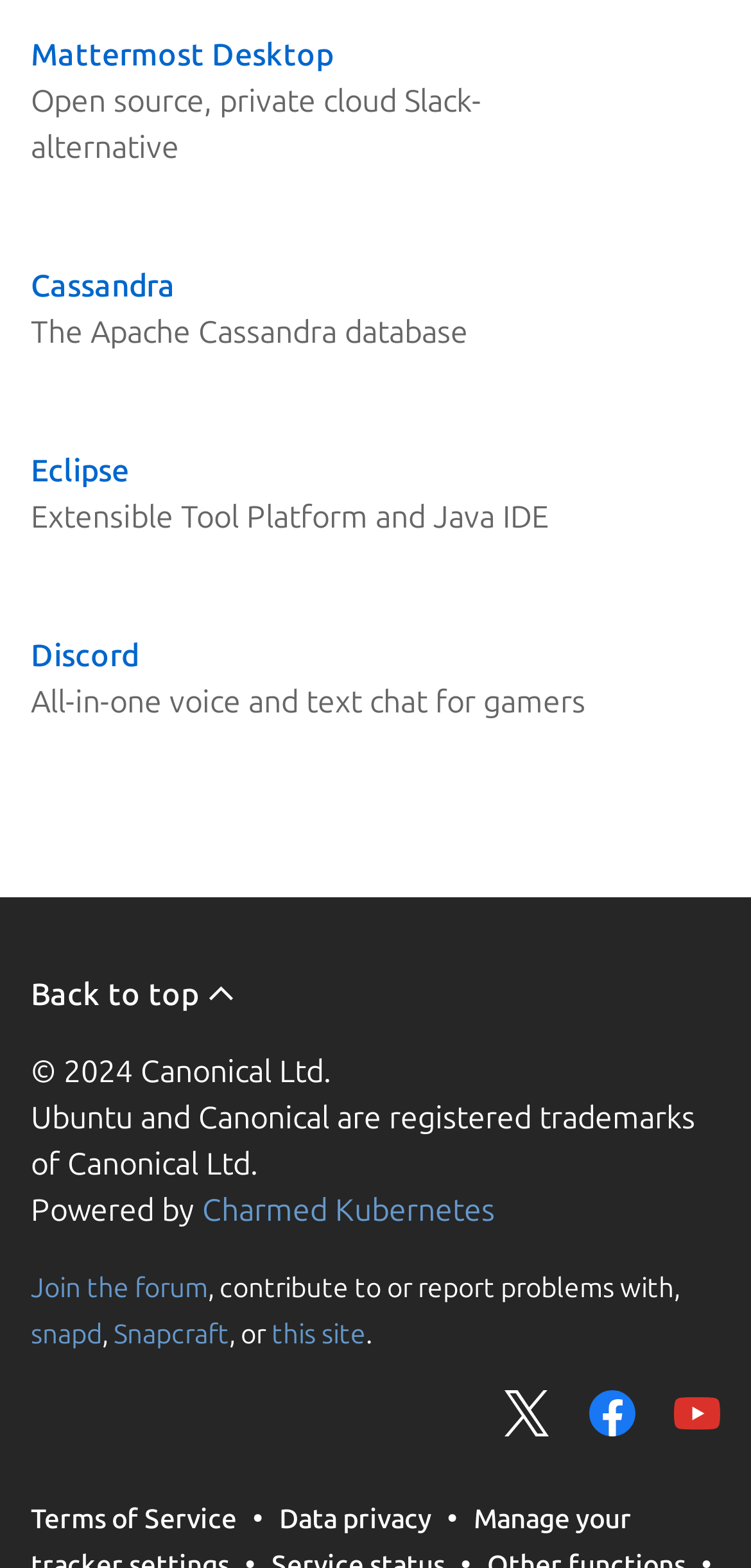Please identify the bounding box coordinates of the element's region that I should click in order to complete the following instruction: "Click on Mattermost Desktop Open source, private cloud Slack-alternative". The bounding box coordinates consist of four float numbers between 0 and 1, i.e., [left, top, right, bottom].

[0.041, 0.012, 0.959, 0.13]